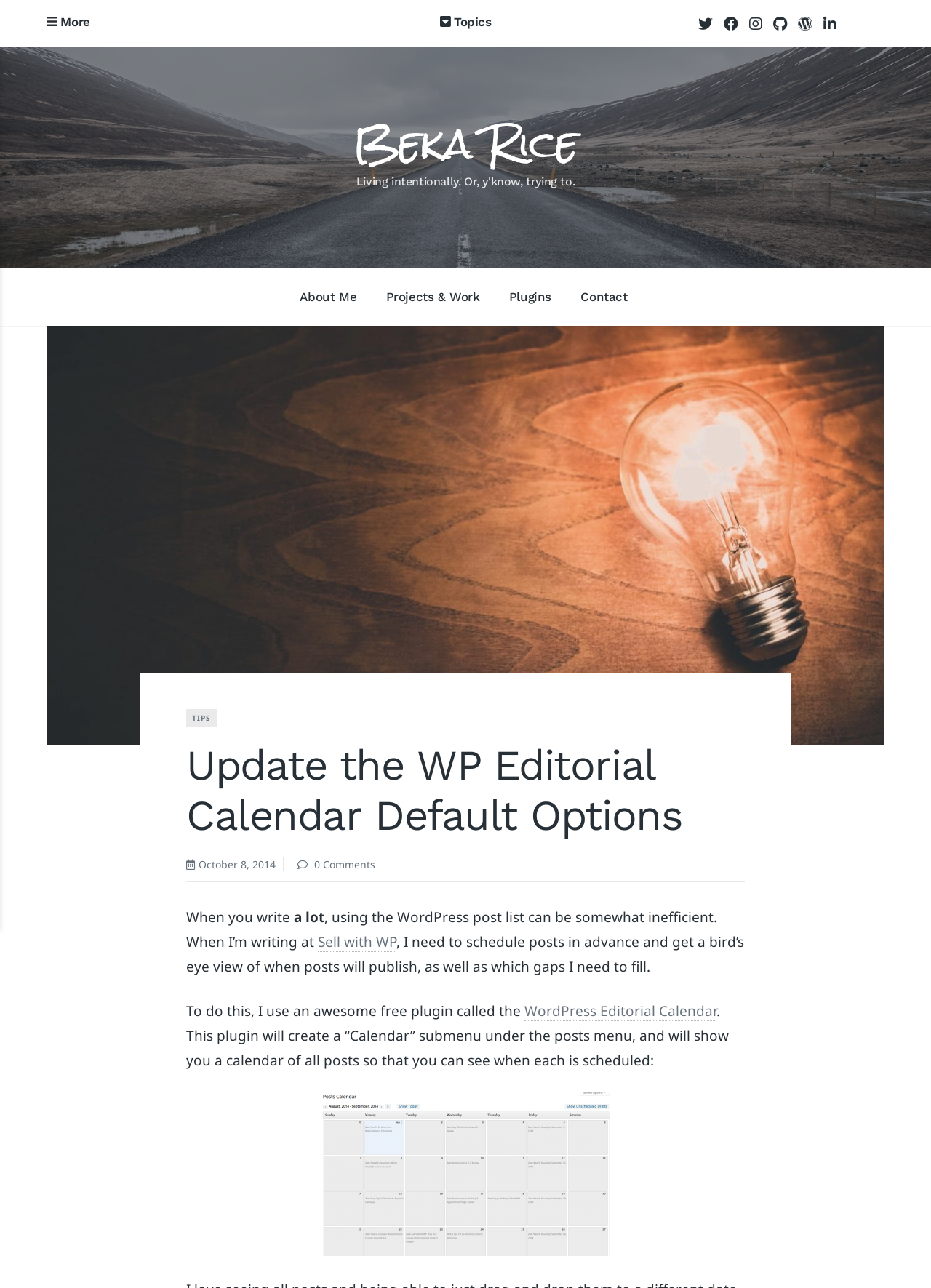Please answer the following query using a single word or phrase: 
What is the author's name?

Beka Rice